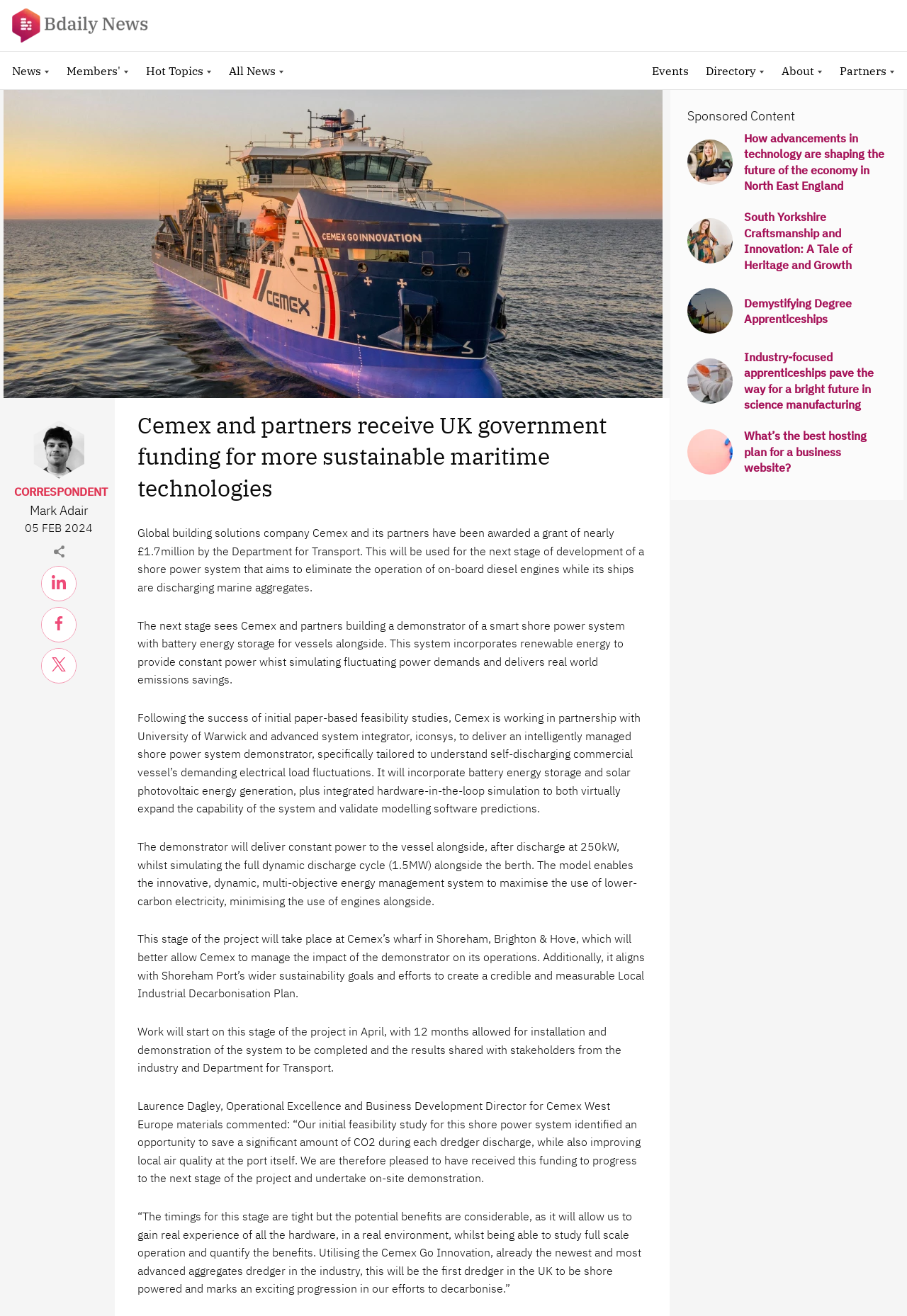Determine the bounding box coordinates of the target area to click to execute the following instruction: "Click on the 'Home' link."

[0.004, 0.0, 0.193, 0.039]